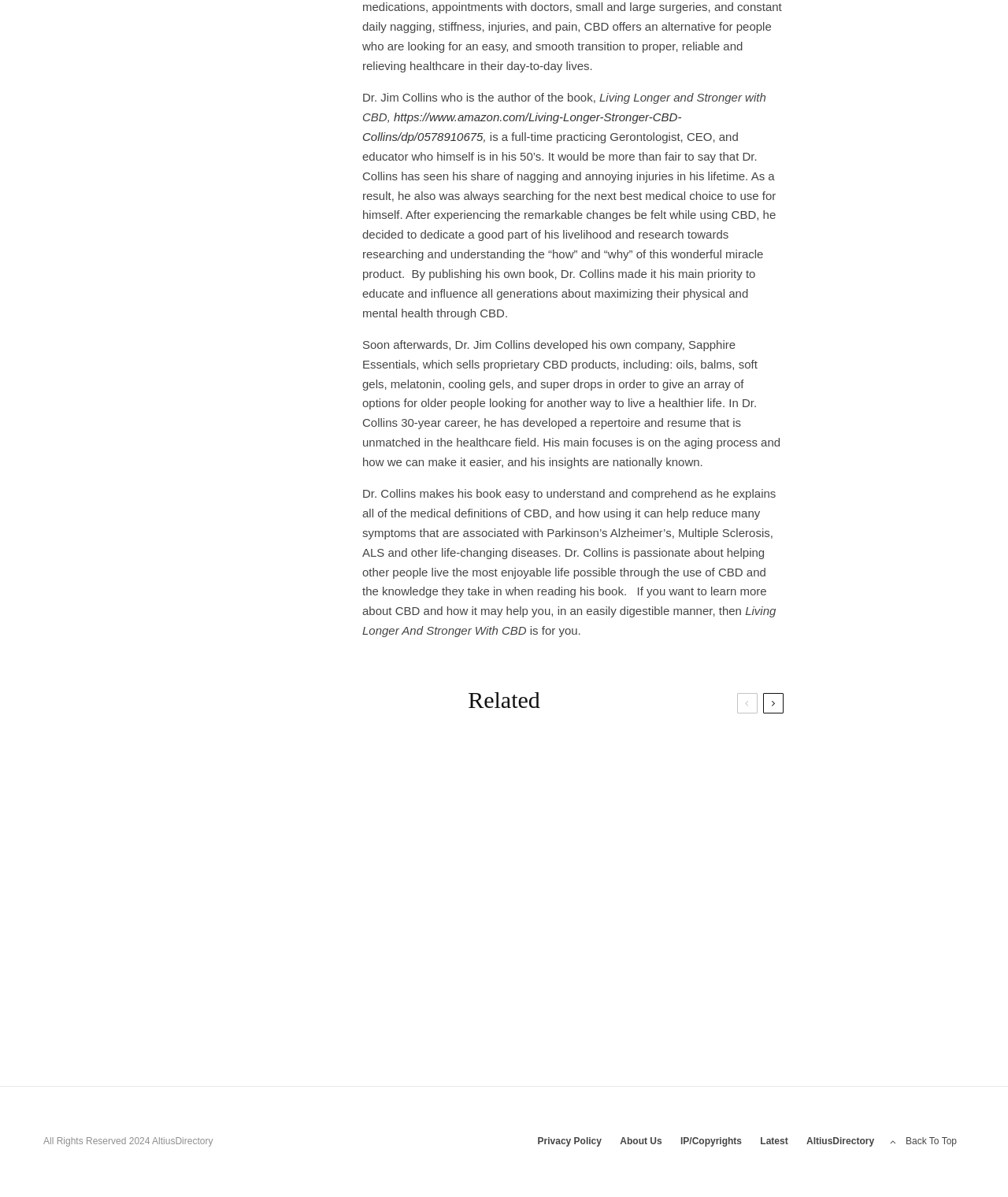Indicate the bounding box coordinates of the element that needs to be clicked to satisfy the following instruction: "Click the link to buy the book on Amazon". The coordinates should be four float numbers between 0 and 1, i.e., [left, top, right, bottom].

[0.359, 0.092, 0.676, 0.12]